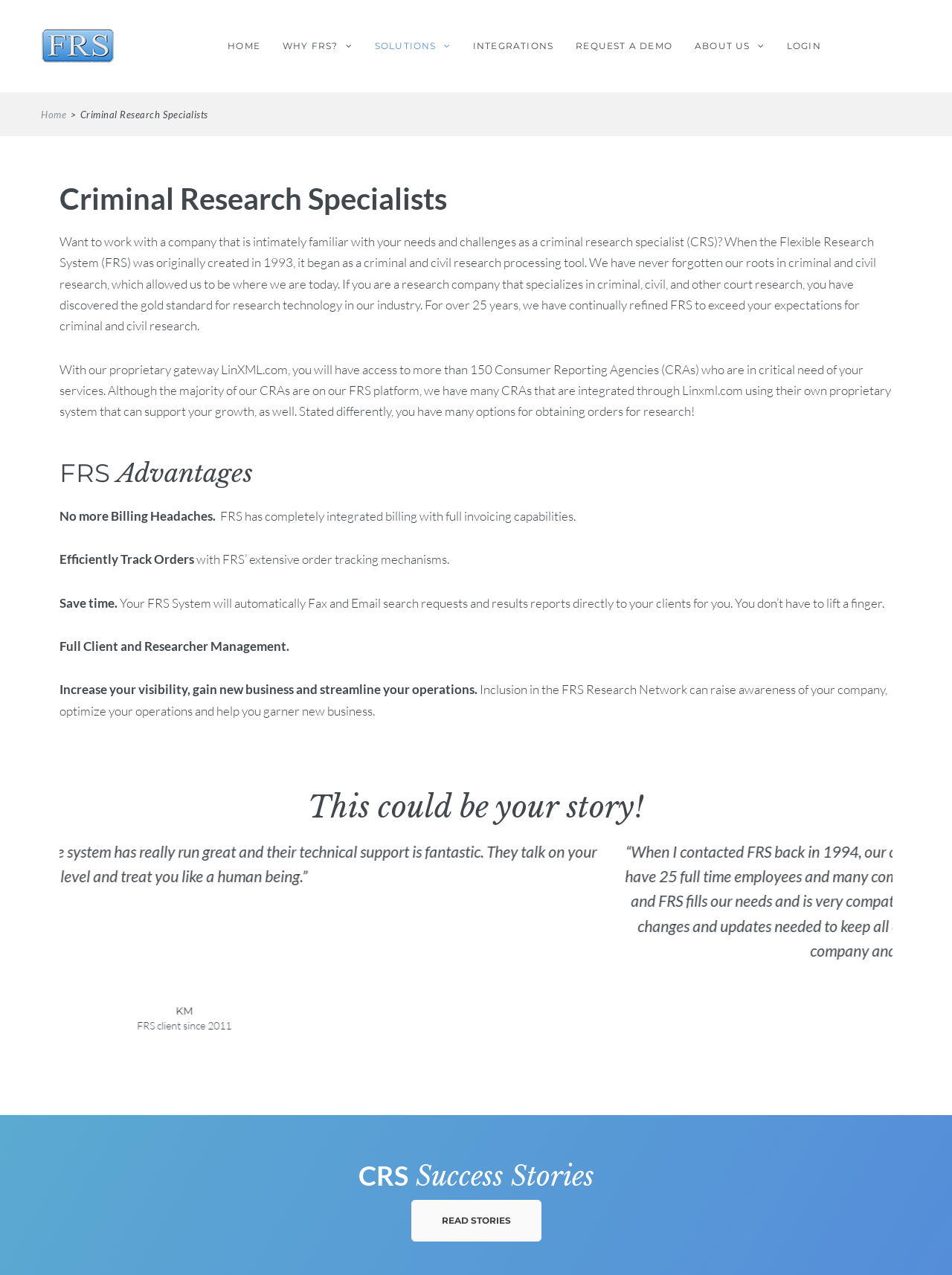Can you find the bounding box coordinates for the element that needs to be clicked to execute this instruction: "Go to the home page"? The coordinates should be given as four float numbers between 0 and 1, i.e., [left, top, right, bottom].

[0.227, 0.025, 0.285, 0.047]